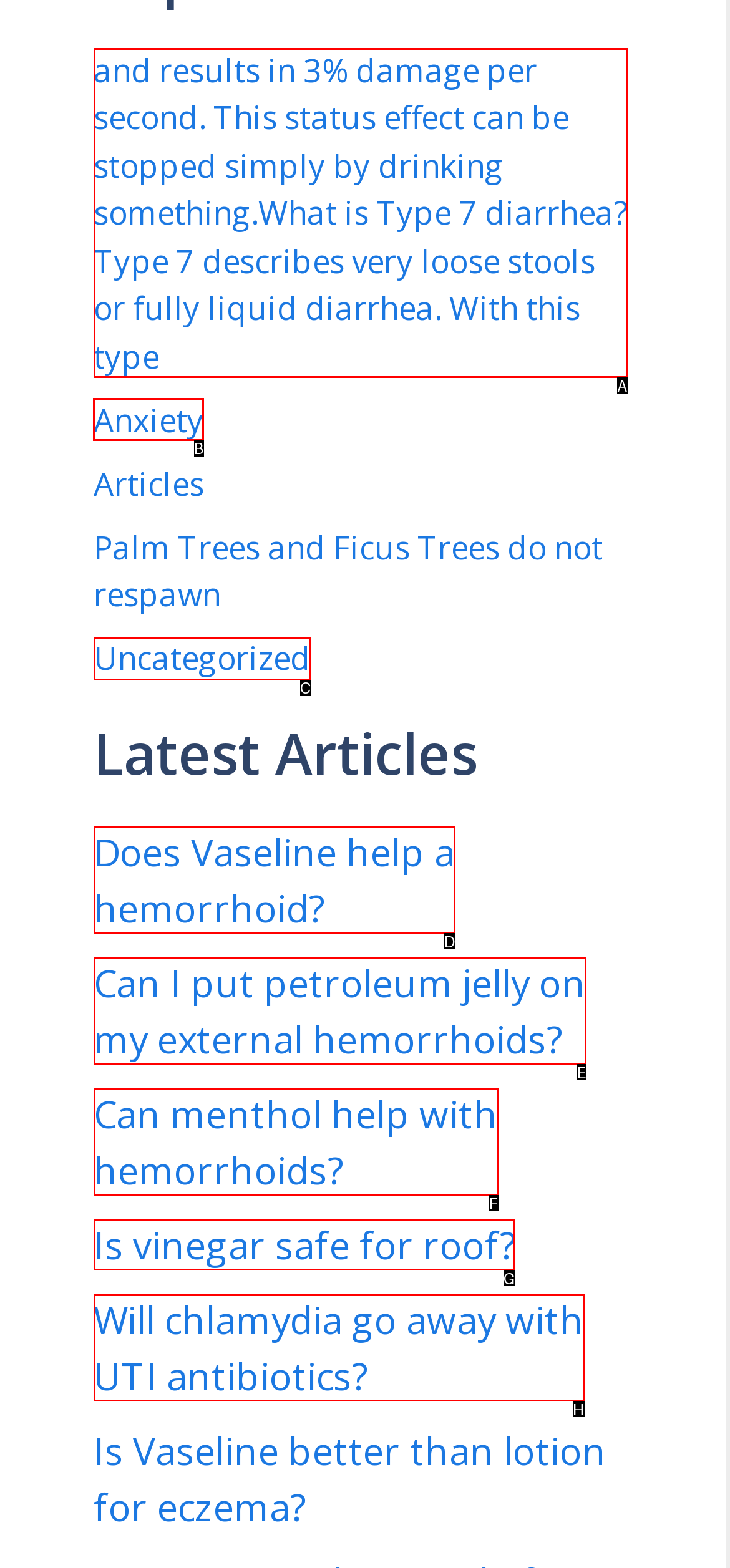Select the proper UI element to click in order to perform the following task: View Anxiety articles. Indicate your choice with the letter of the appropriate option.

B